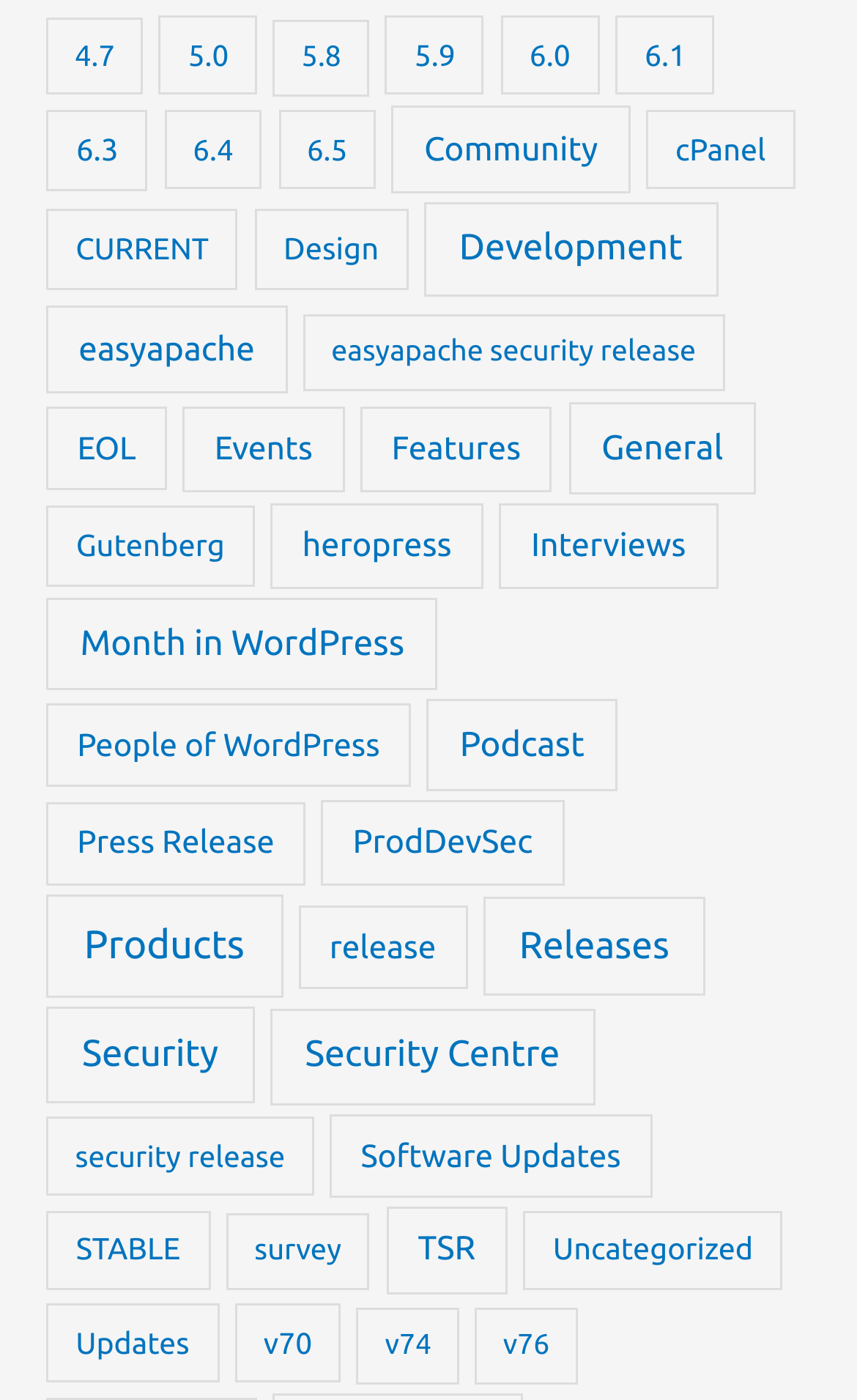Please provide a one-word or phrase answer to the question: 
Are there any categories related to design?

Yes